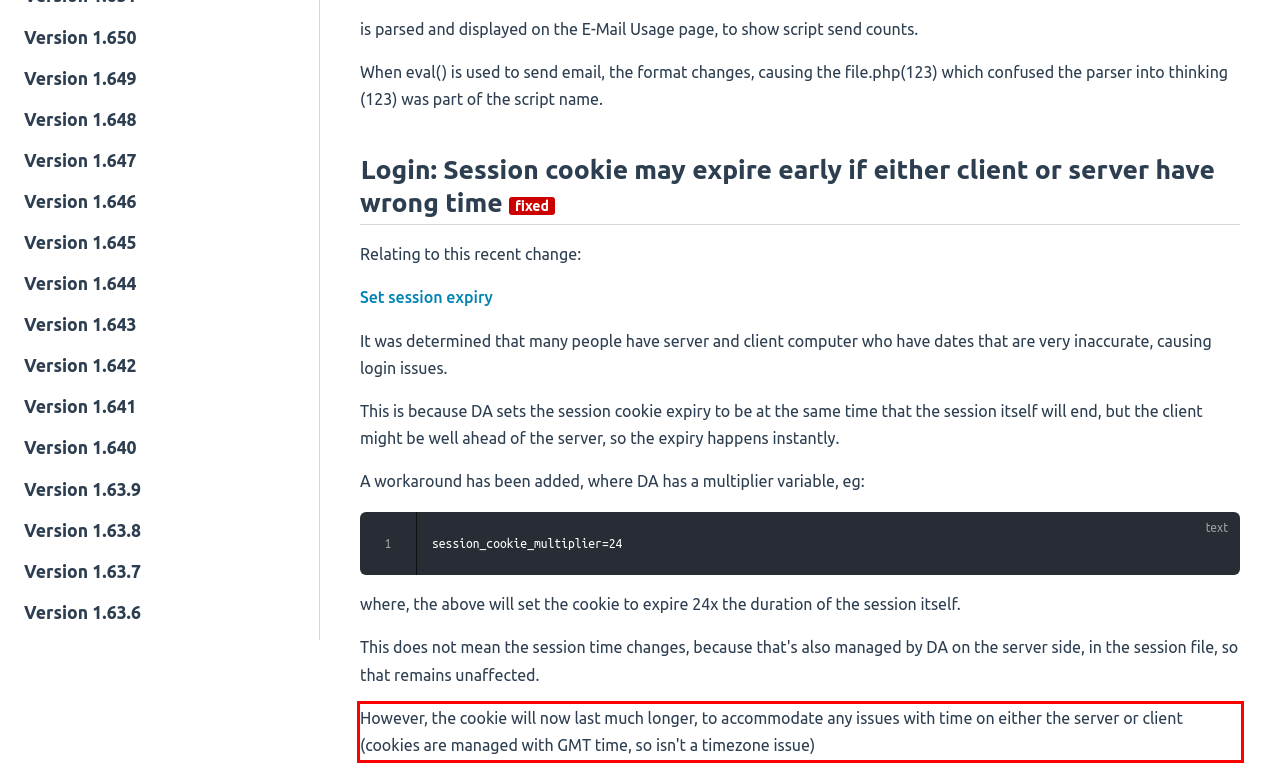You are provided with a screenshot of a webpage featuring a red rectangle bounding box. Extract the text content within this red bounding box using OCR.

However, the cookie will now last much longer, to accommodate any issues with time on either the server or client (cookies are managed with GMT time, so isn't a timezone issue)